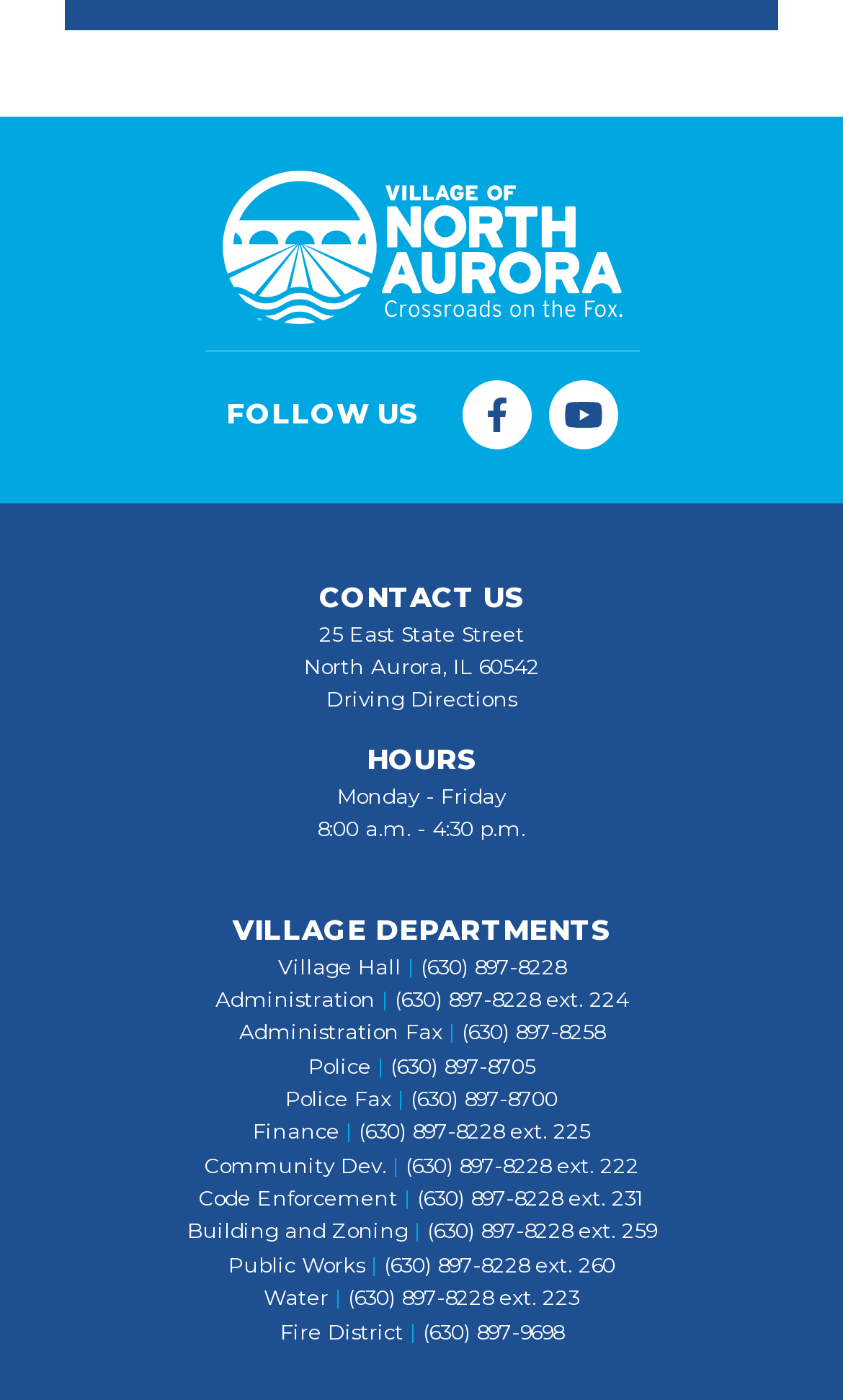Locate the bounding box coordinates of the element's region that should be clicked to carry out the following instruction: "Get driving directions". The coordinates need to be four float numbers between 0 and 1, i.e., [left, top, right, bottom].

[0.387, 0.491, 0.613, 0.508]